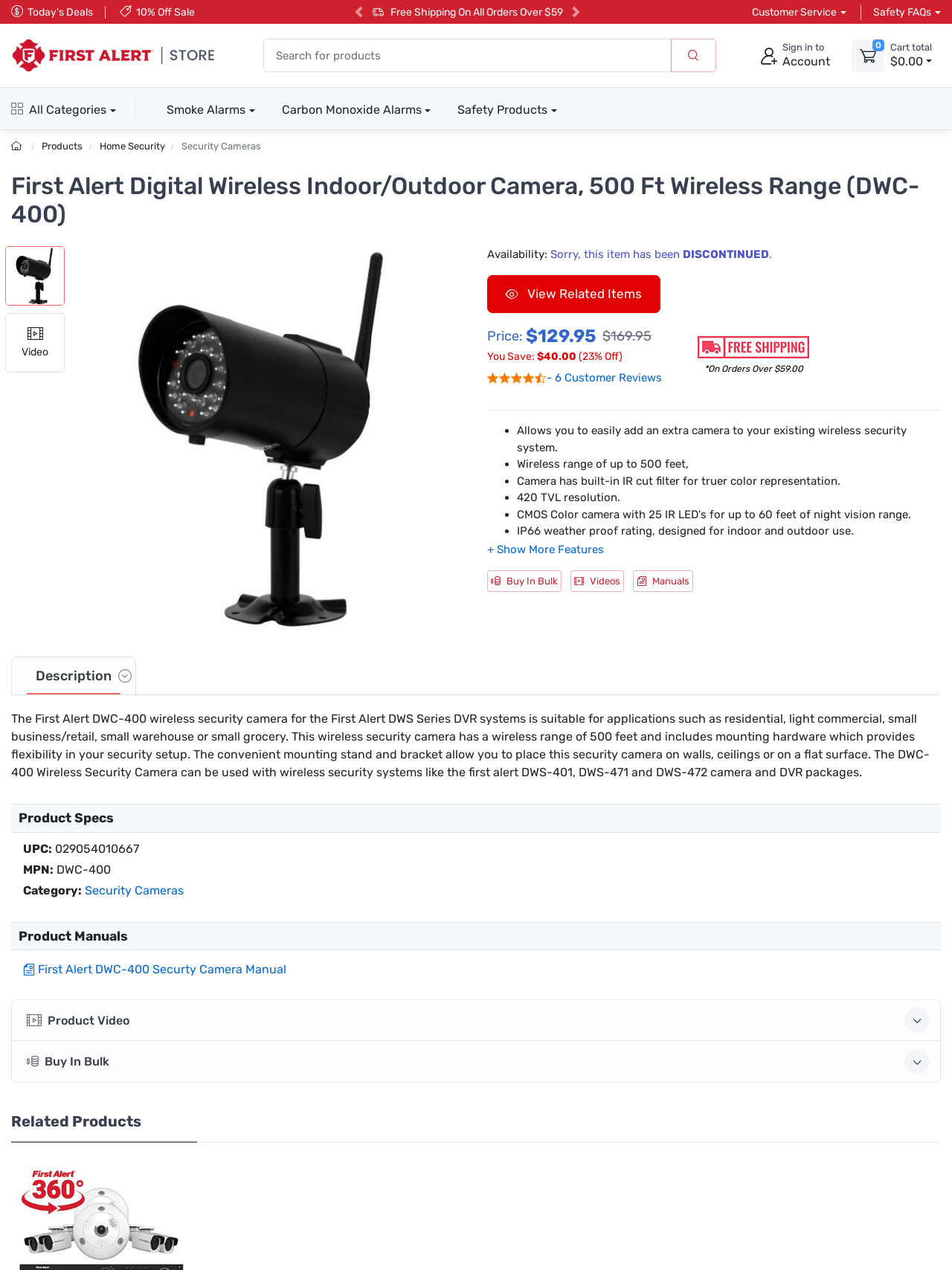Please specify the coordinates of the bounding box for the element that should be clicked to carry out this instruction: "Watch Videos". The coordinates must be four float numbers between 0 and 1, formatted as [left, top, right, bottom].

[0.599, 0.449, 0.655, 0.466]